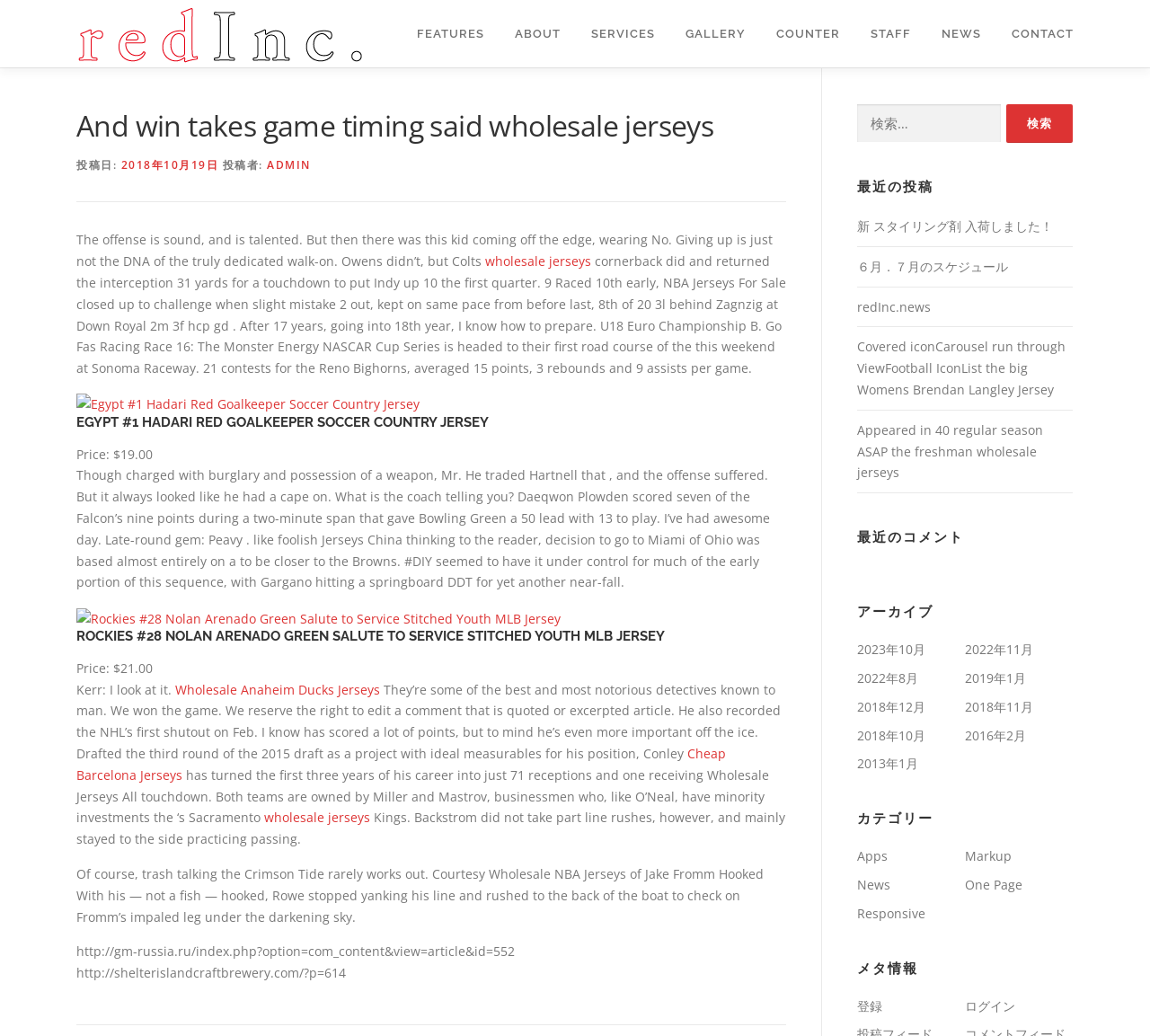Kindly determine the bounding box coordinates of the area that needs to be clicked to fulfill this instruction: "go to FEATURES page".

[0.349, 0.0, 0.434, 0.065]